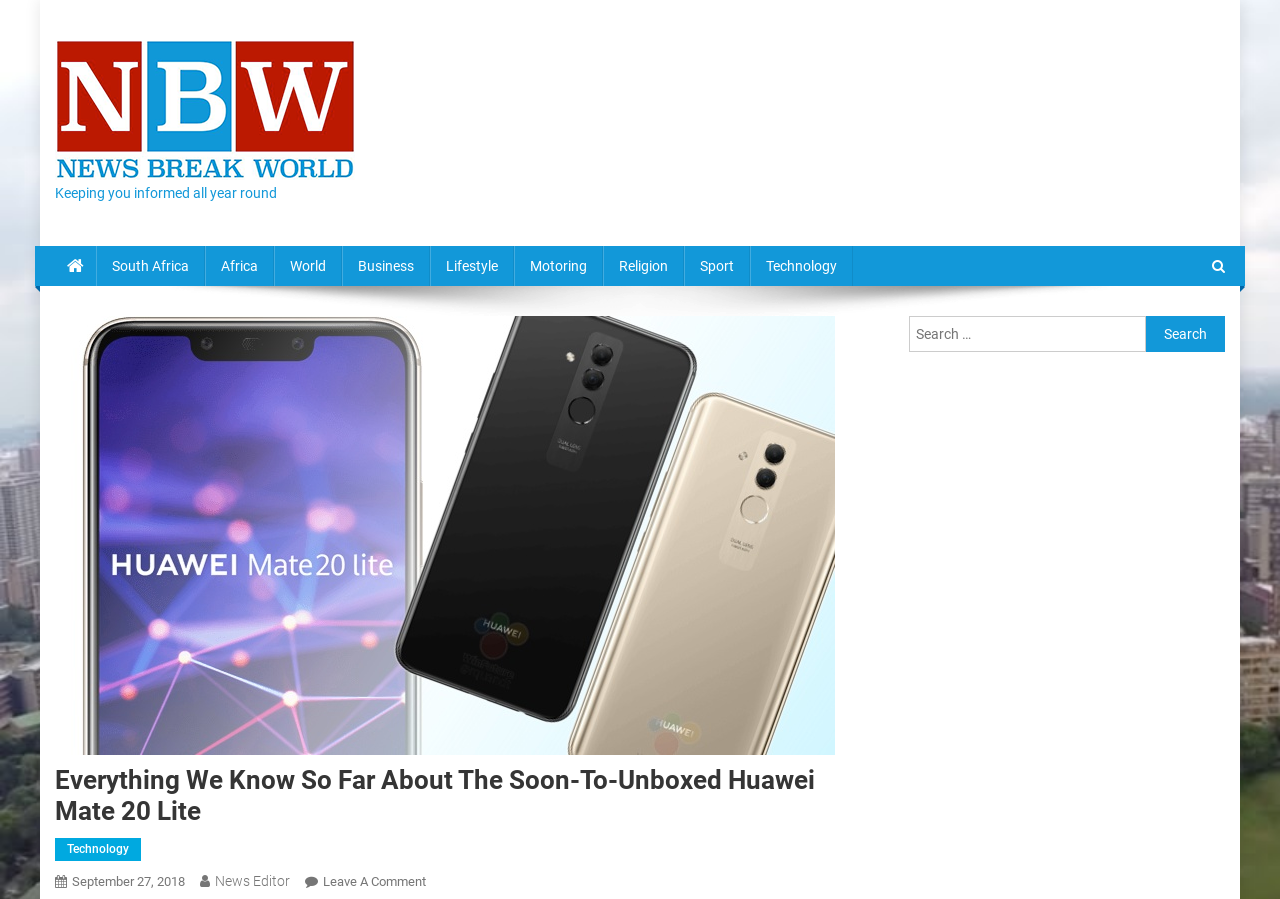Indicate the bounding box coordinates of the clickable region to achieve the following instruction: "Click on the Technology link."

[0.043, 0.932, 0.11, 0.958]